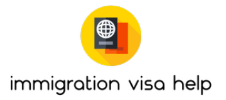Respond to the question below with a concise word or phrase:
What is the background color of the logo?

Bright yellow